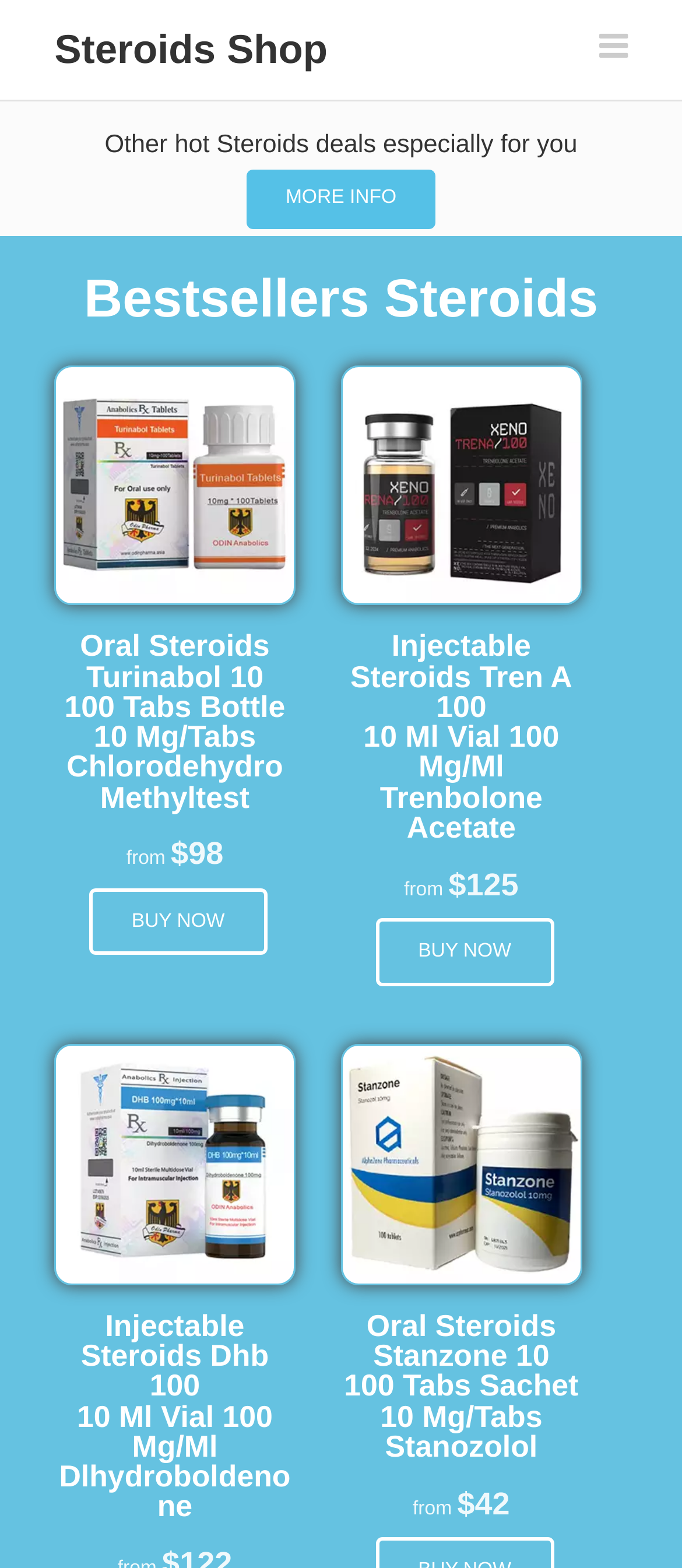What is the price of Injectable Steroids Tren A 100?
Answer the question based on the image using a single word or a brief phrase.

$125